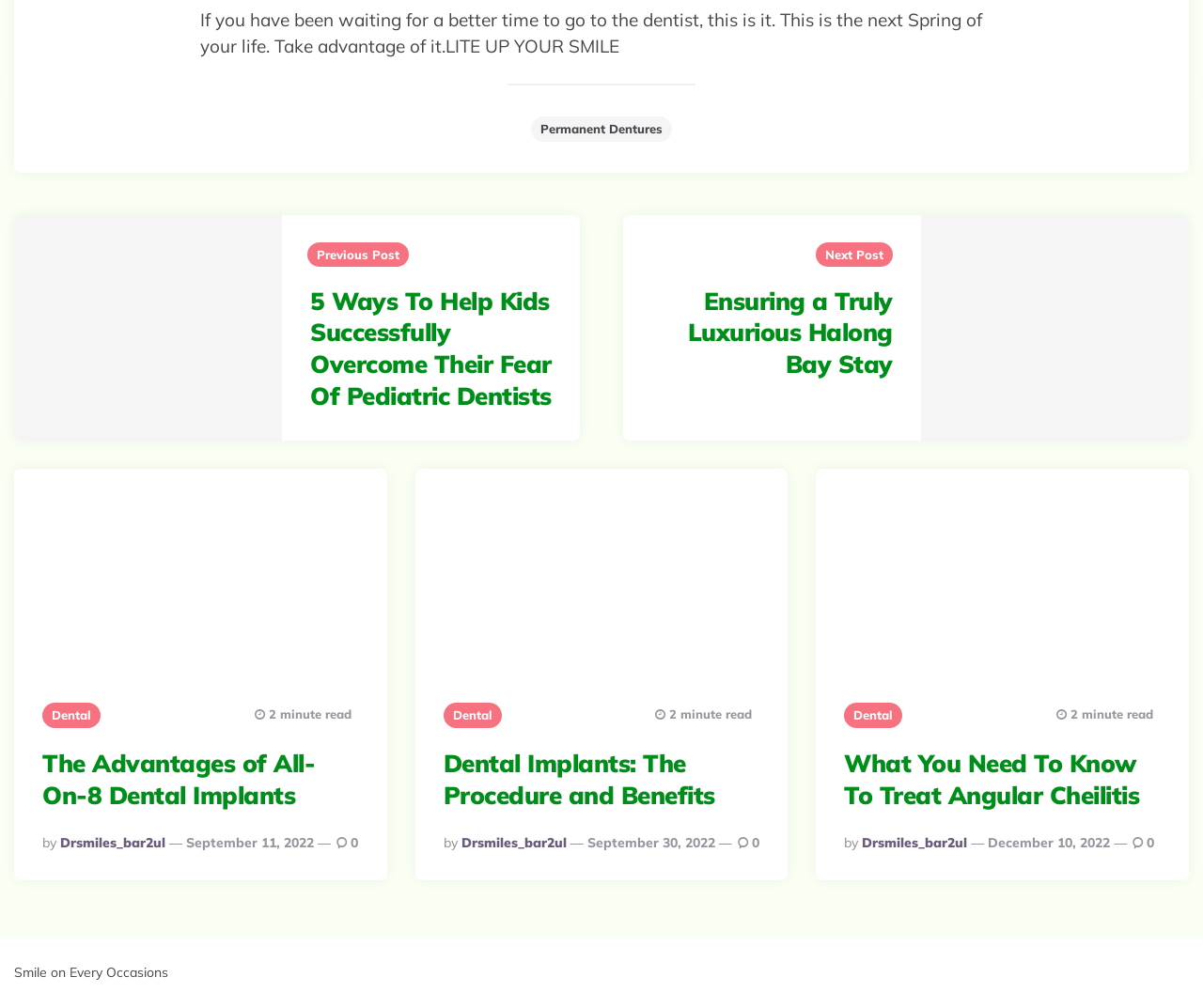Find the bounding box of the element with the following description: "Dental". The coordinates must be four float numbers between 0 and 1, formatted as [left, top, right, bottom].

[0.702, 0.697, 0.75, 0.722]